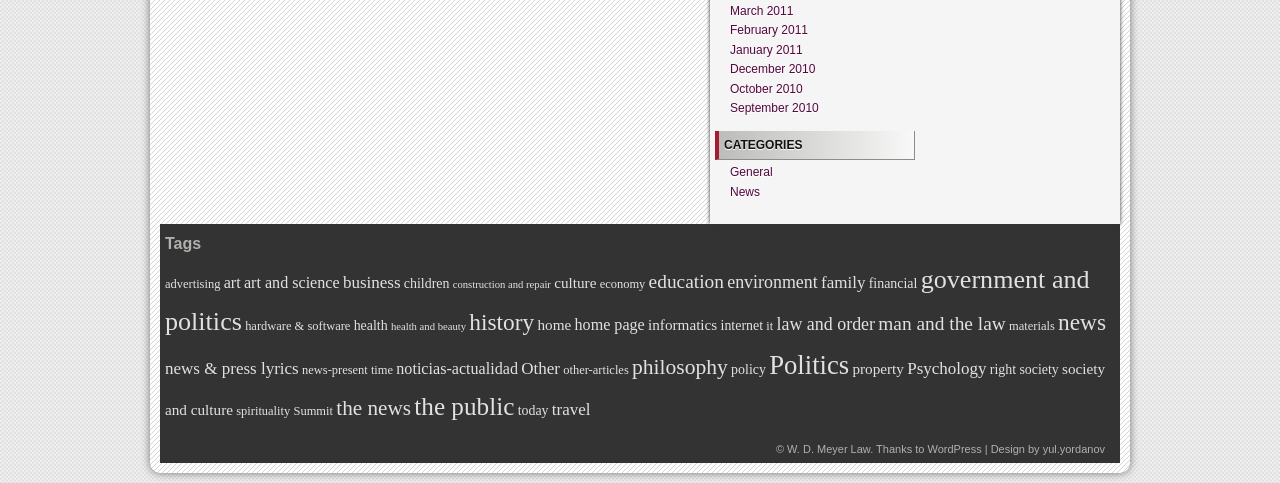Given the description January 2011, predict the bounding box coordinates of the UI element. Ensure the coordinates are in the format (top-left x, top-left y, bottom-right x, bottom-right y) and all values are between 0 and 1.

[0.57, 0.089, 0.627, 0.117]